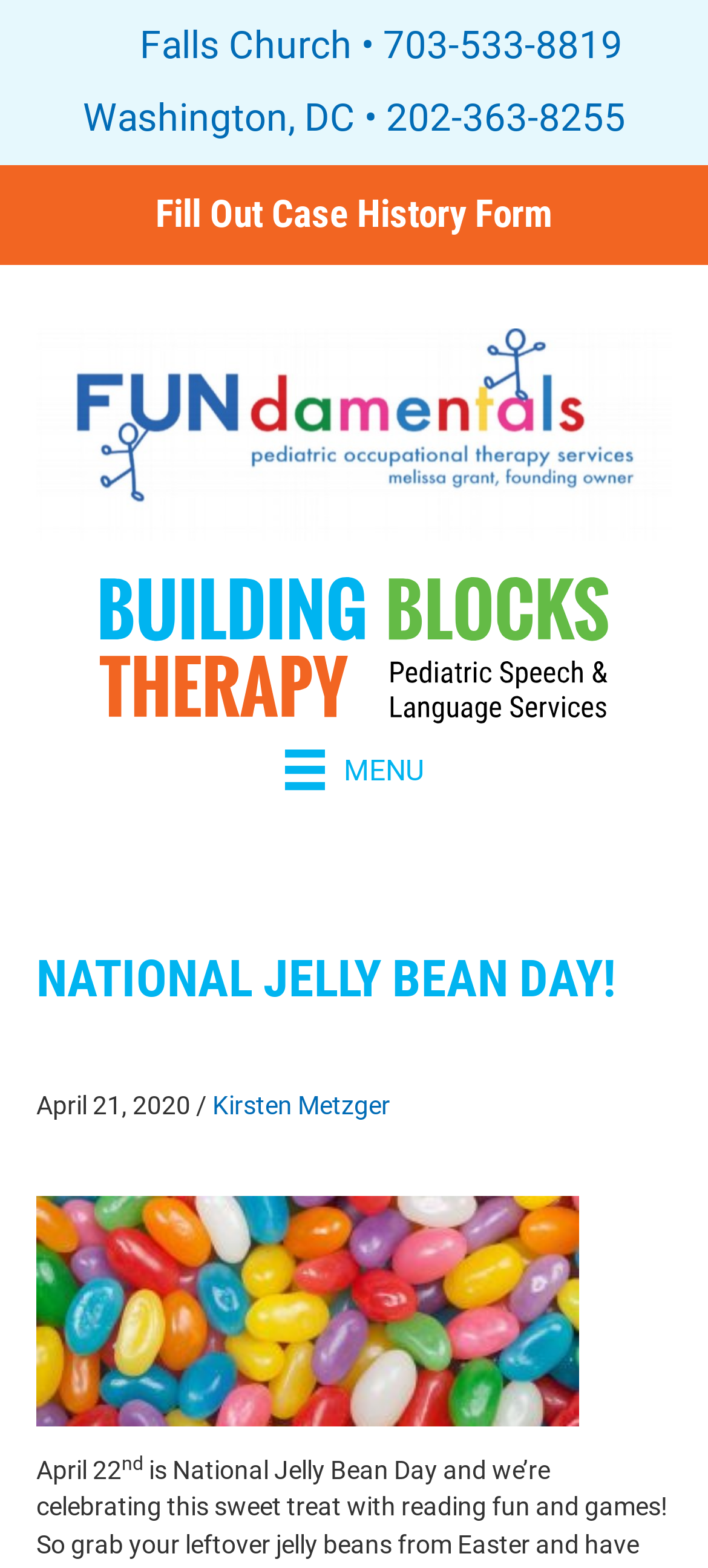Using the description "703-533-8819", predict the bounding box of the relevant HTML element.

[0.541, 0.015, 0.879, 0.043]